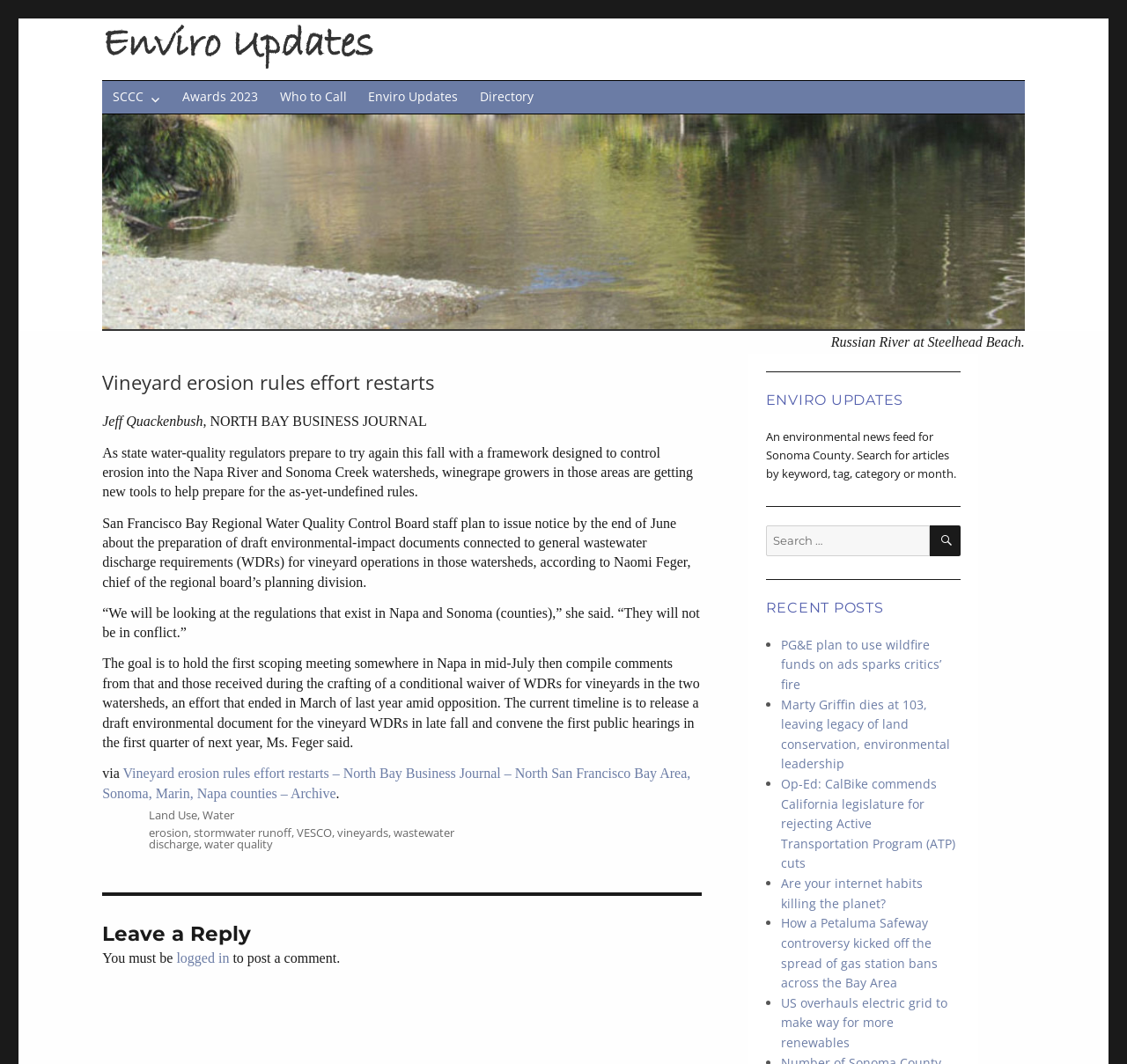What is the text of the webpage's headline?

Vineyard erosion rules effort restarts